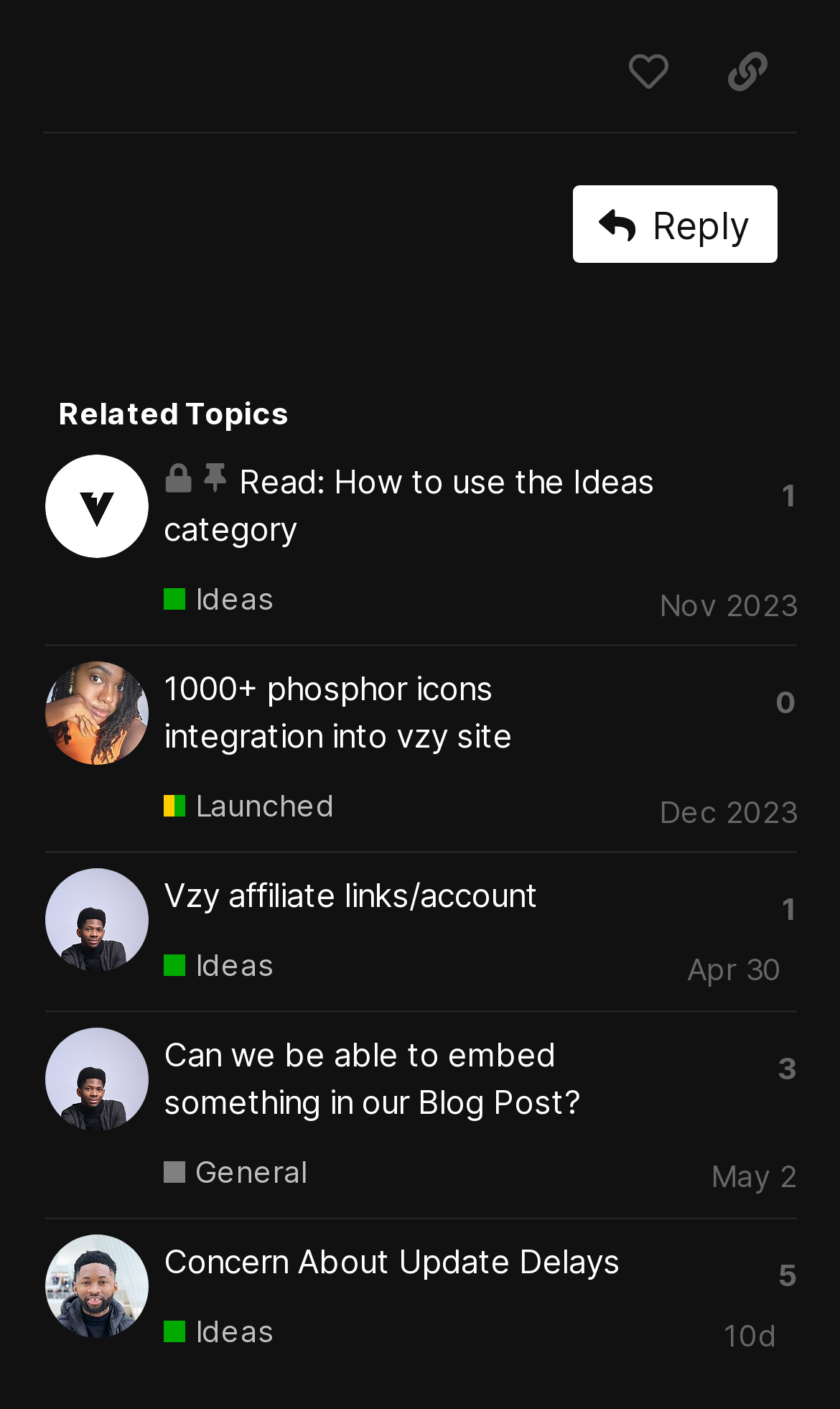Identify the bounding box coordinates for the UI element described as: "10d". The coordinates should be provided as four floats between 0 and 1: [left, top, right, bottom].

[0.862, 0.931, 0.926, 0.956]